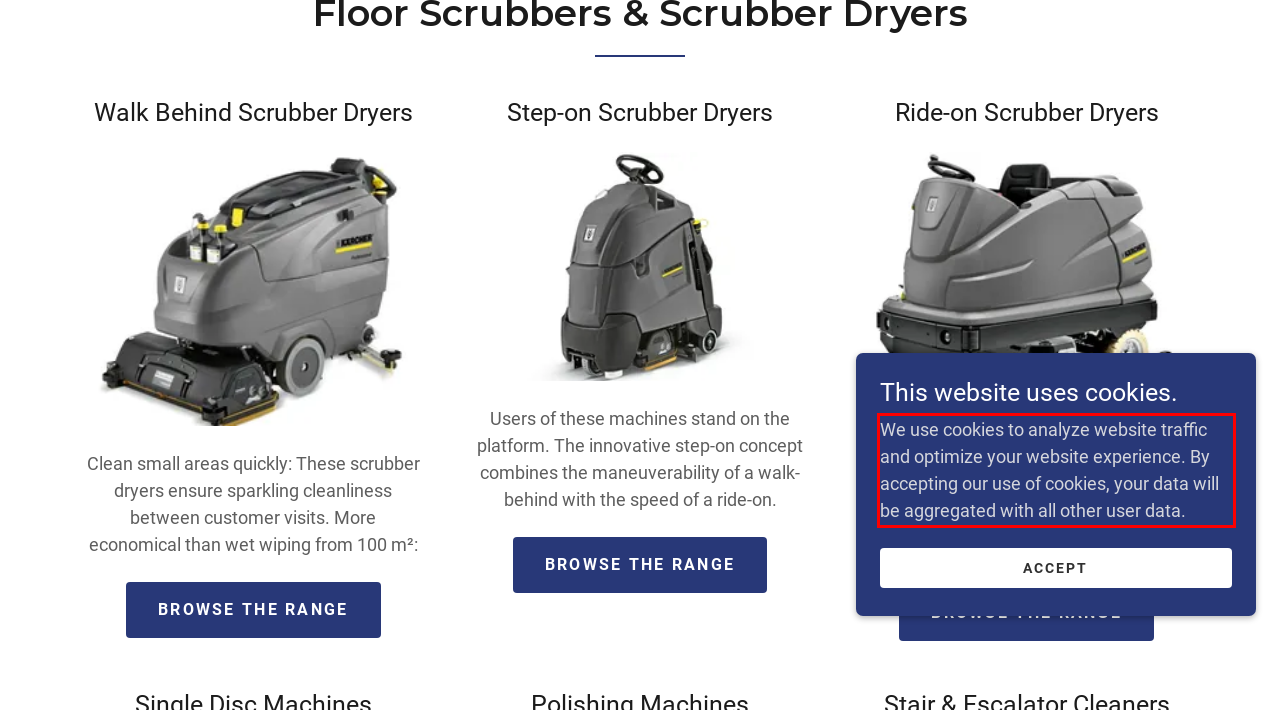Identify and transcribe the text content enclosed by the red bounding box in the given screenshot.

We use cookies to analyze website traffic and optimize your website experience. By accepting our use of cookies, your data will be aggregated with all other user data.